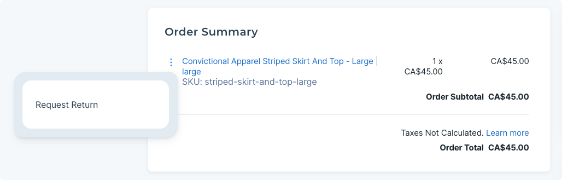Generate an elaborate caption that includes all aspects of the image.

The image displays an "Order Summary" section for a purchase of a striped skirt and top from Convictional Apparel. The summary indicates that one item, identified as the "Convictional Apparel Striped Skirt and Top - Large," is priced at CA$45.00. The order subtotal matches this amount, with a clear notice stating, "Taxes Not Calculated." A prominent button labeled "Request Return" is positioned on the side, suggesting that customers have the option to initiate a return for the purchased item if needed. This layout provides essential information for the buyer, including the SKU for reference and a straightforward method to handle returns.